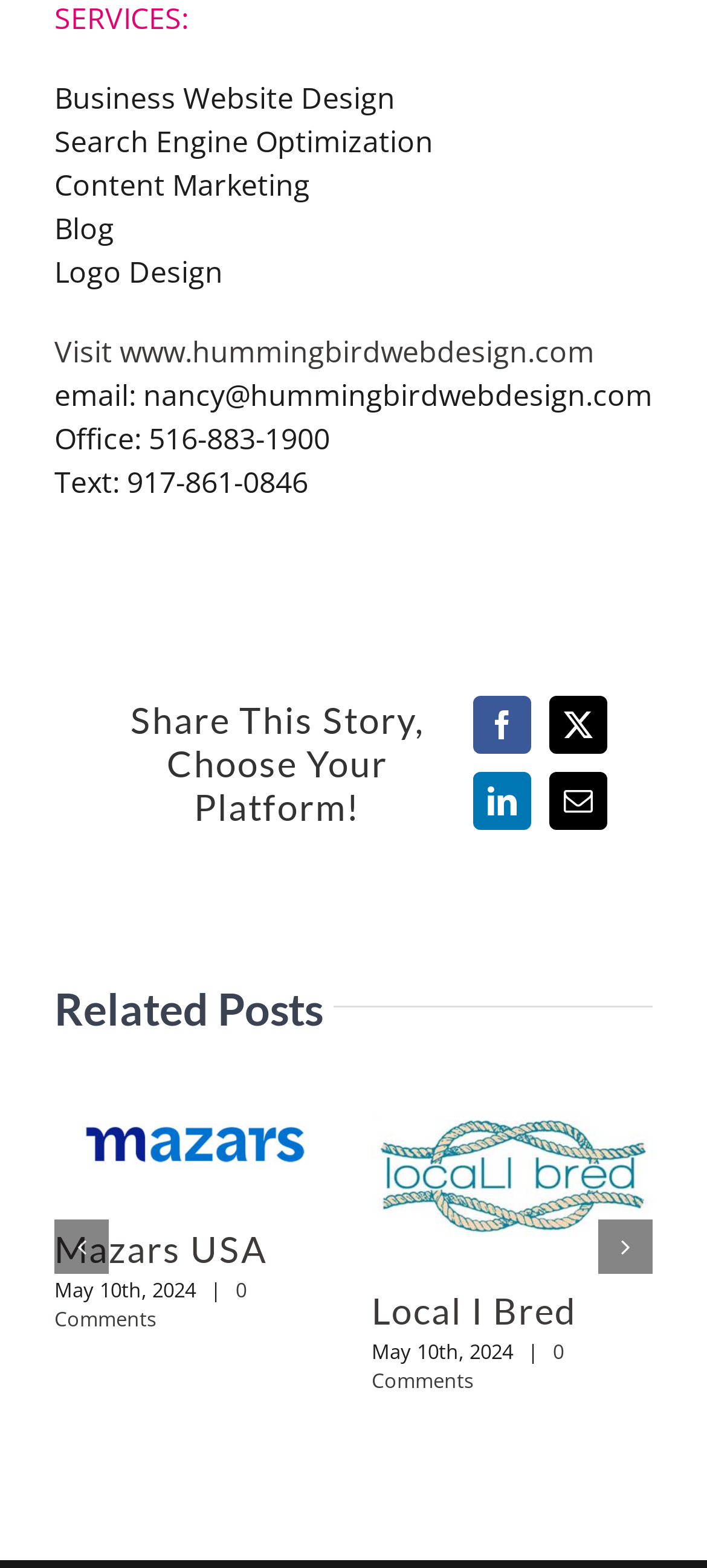How many social media platforms are available to share the story?
Answer the question with just one word or phrase using the image.

4